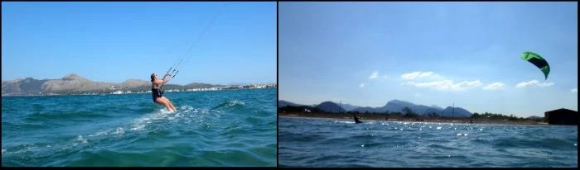Create a detailed narrative for the image.

An energetic scene captures the thrill of kitesurfing in Mallorca, showcasing two vibrant moments of action. On the left, a kitesurfer skillfully glides over the water, demonstrating a blend of balance and control as they catch the wind. The backdrop features the stunning coastline and hills of Mallorca, emphasizing the island's natural beauty and conducive conditions for kitesurfing. 

On the right, another striking image reveals a kite soaring in the blue sky, its vibrant colors contrasting against the serene backdrop of distant mountains and a calm sea. This moment highlights the dynamic nature of kitesurfing as a sport that thrives in wind and water—ideal for both recreation and learning. Together, these images encapsulate the essence of kitesurfing in this picturesque Mediterranean setting, where suitable equipment and techniques facilitate an unforgettable experience on the waves.